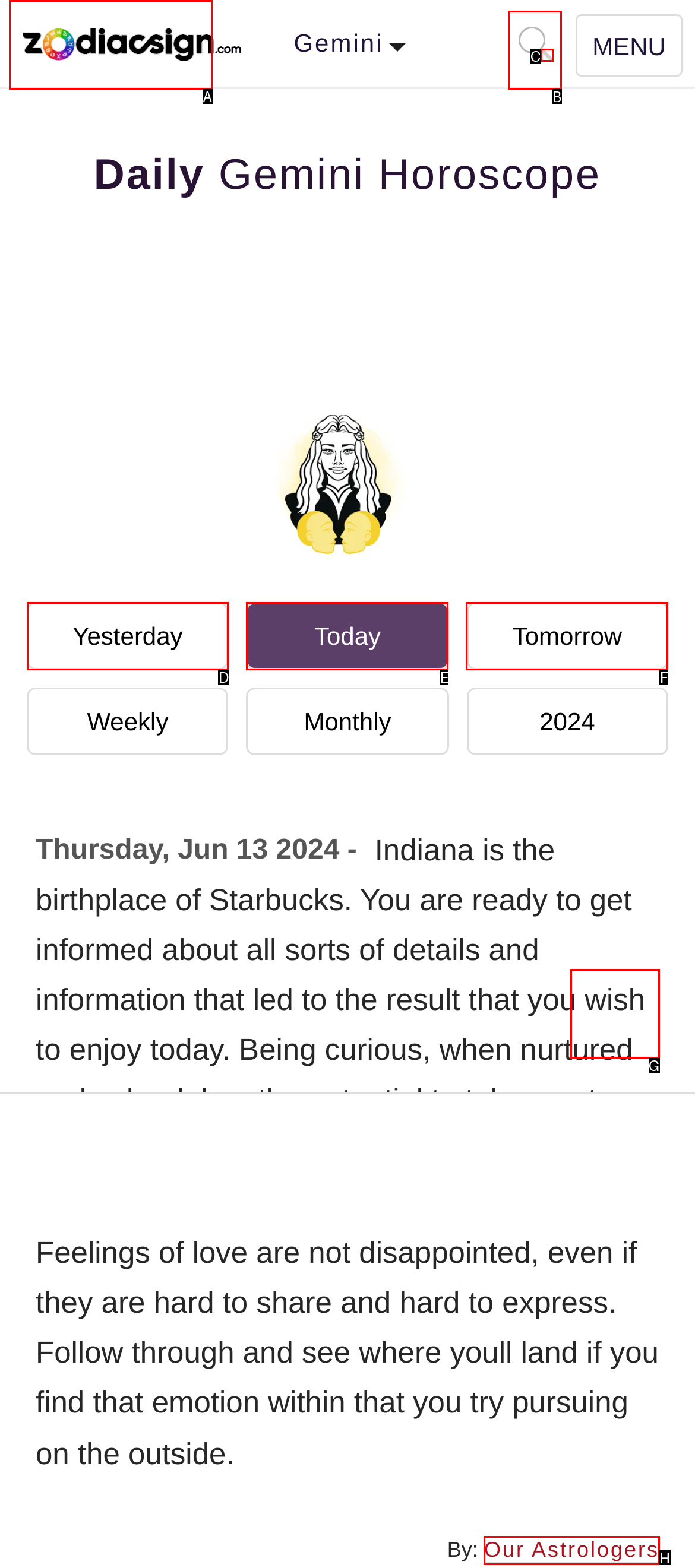Determine which HTML element corresponds to the description: Our Astrologers. Provide the letter of the correct option.

H